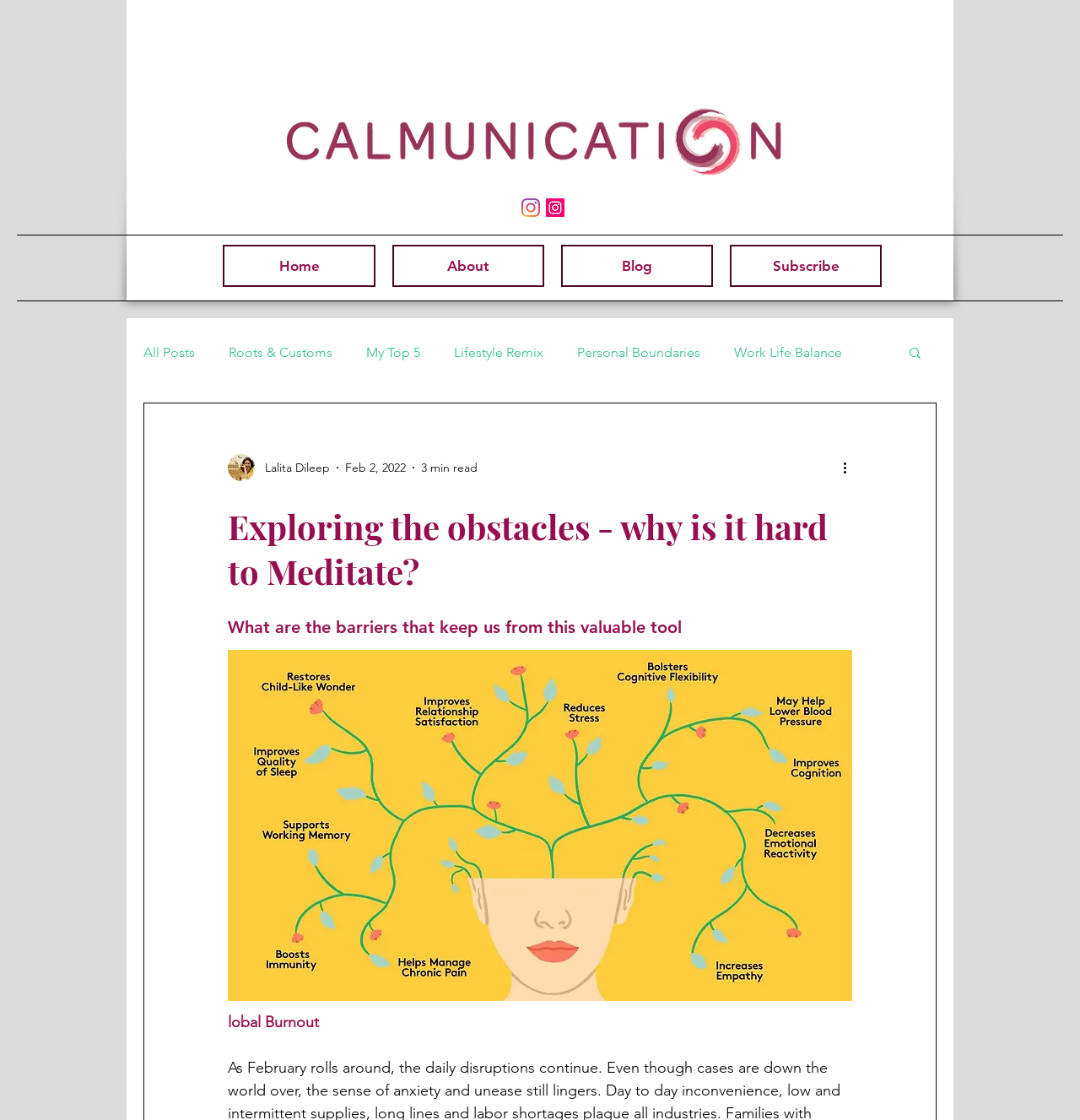Determine the bounding box coordinates for the UI element matching this description: "Work Life Balance".

[0.68, 0.307, 0.78, 0.321]